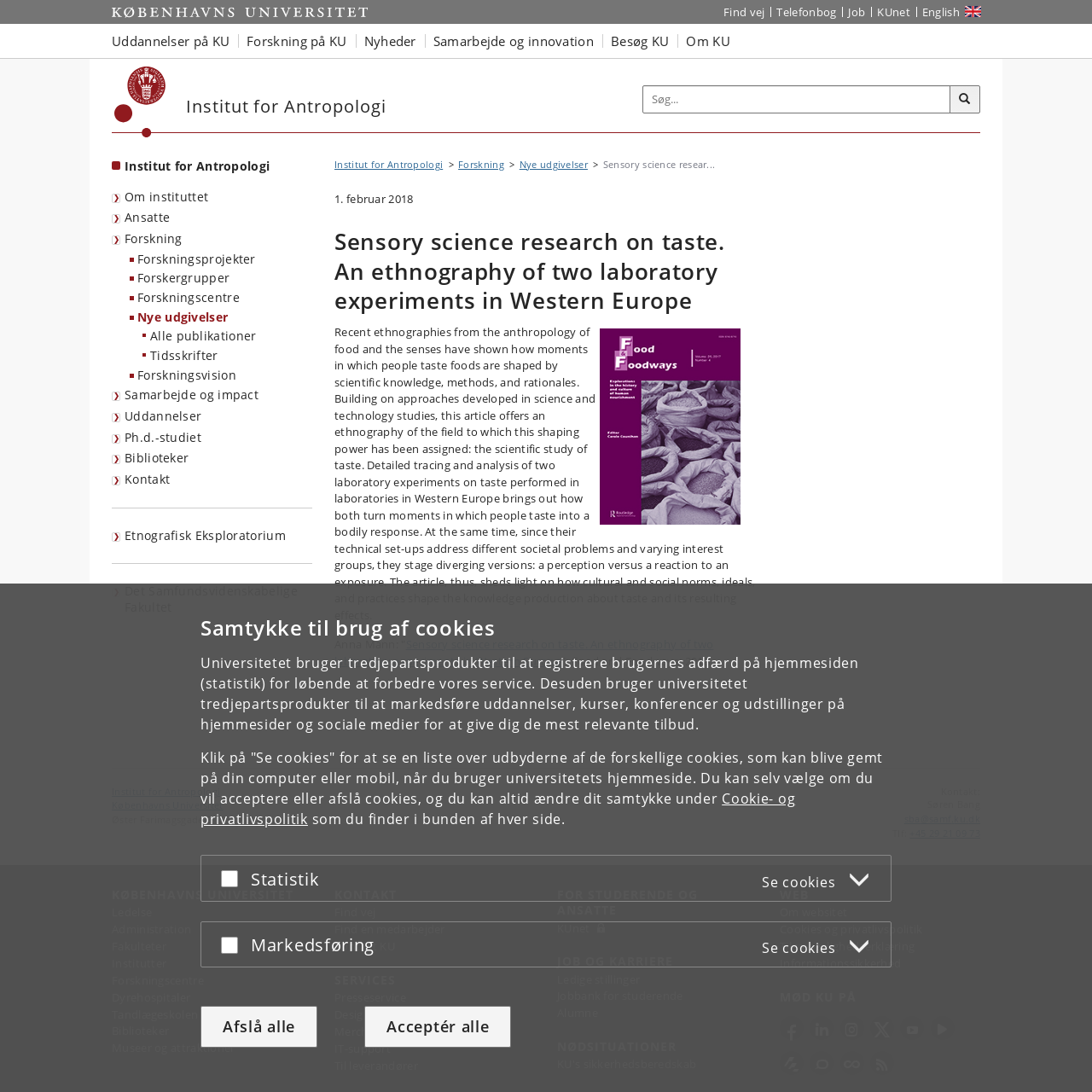Find the bounding box coordinates for the area that should be clicked to accomplish the instruction: "Contact the institute".

[0.102, 0.718, 0.49, 0.757]